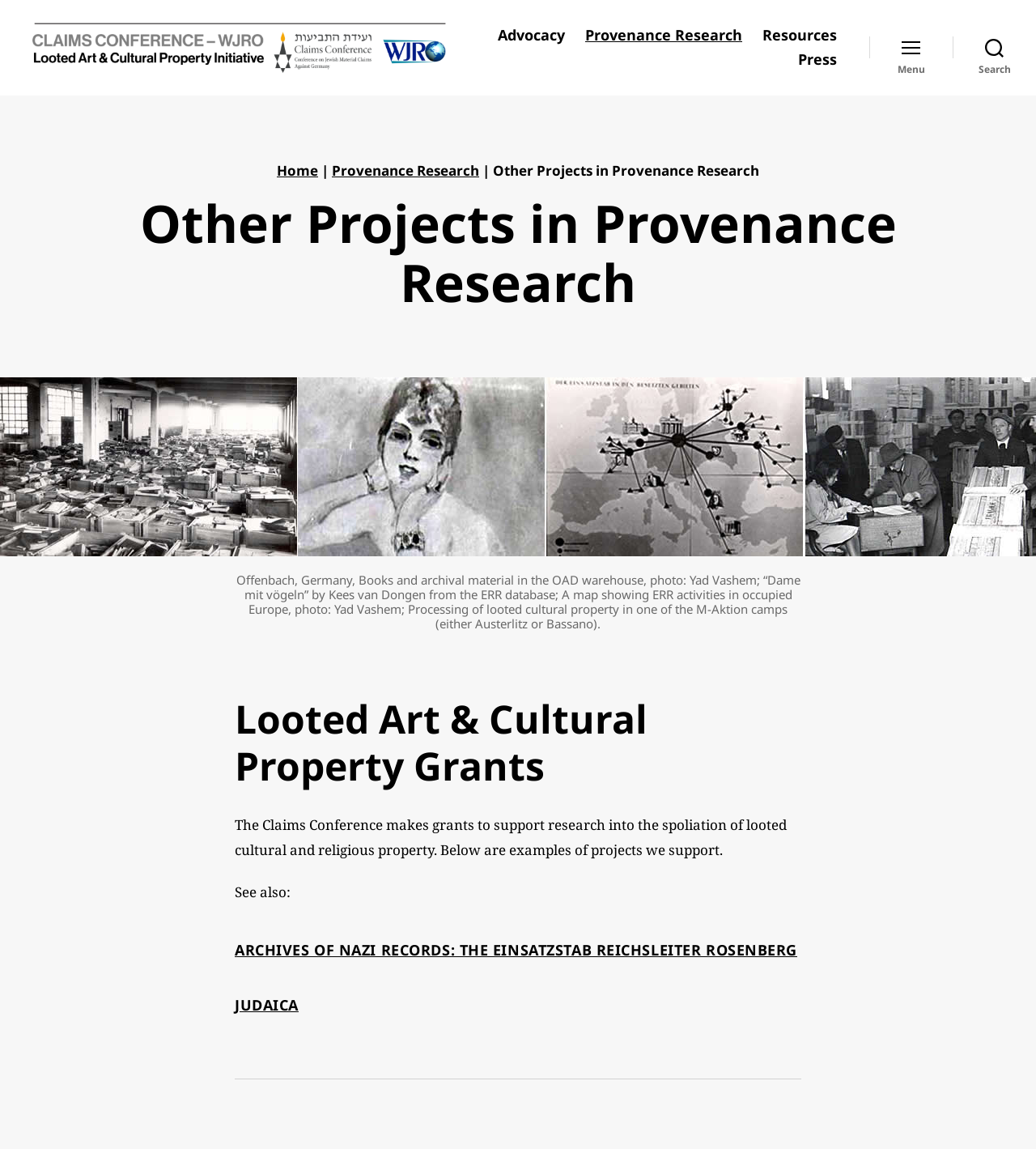How many projects are listed as examples?
Answer the question with a single word or phrase by looking at the picture.

2